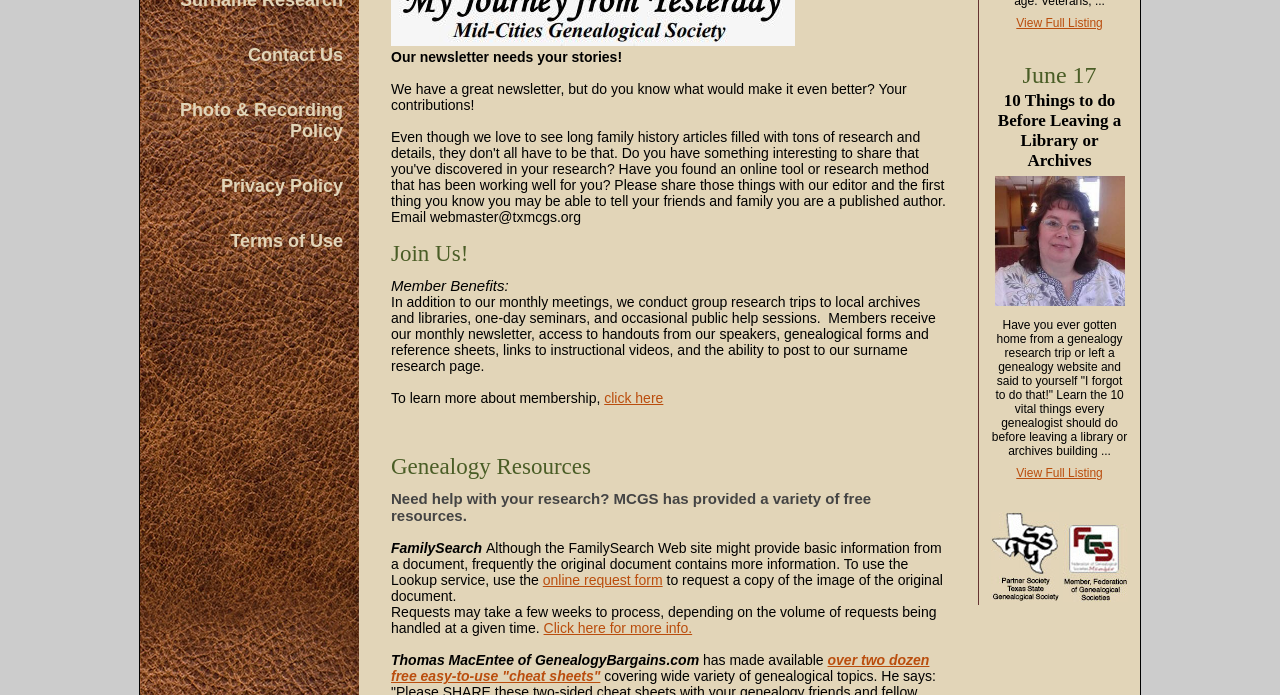Please determine the bounding box coordinates for the element with the description: "Photo & Recording Policy".

[0.109, 0.137, 0.28, 0.21]